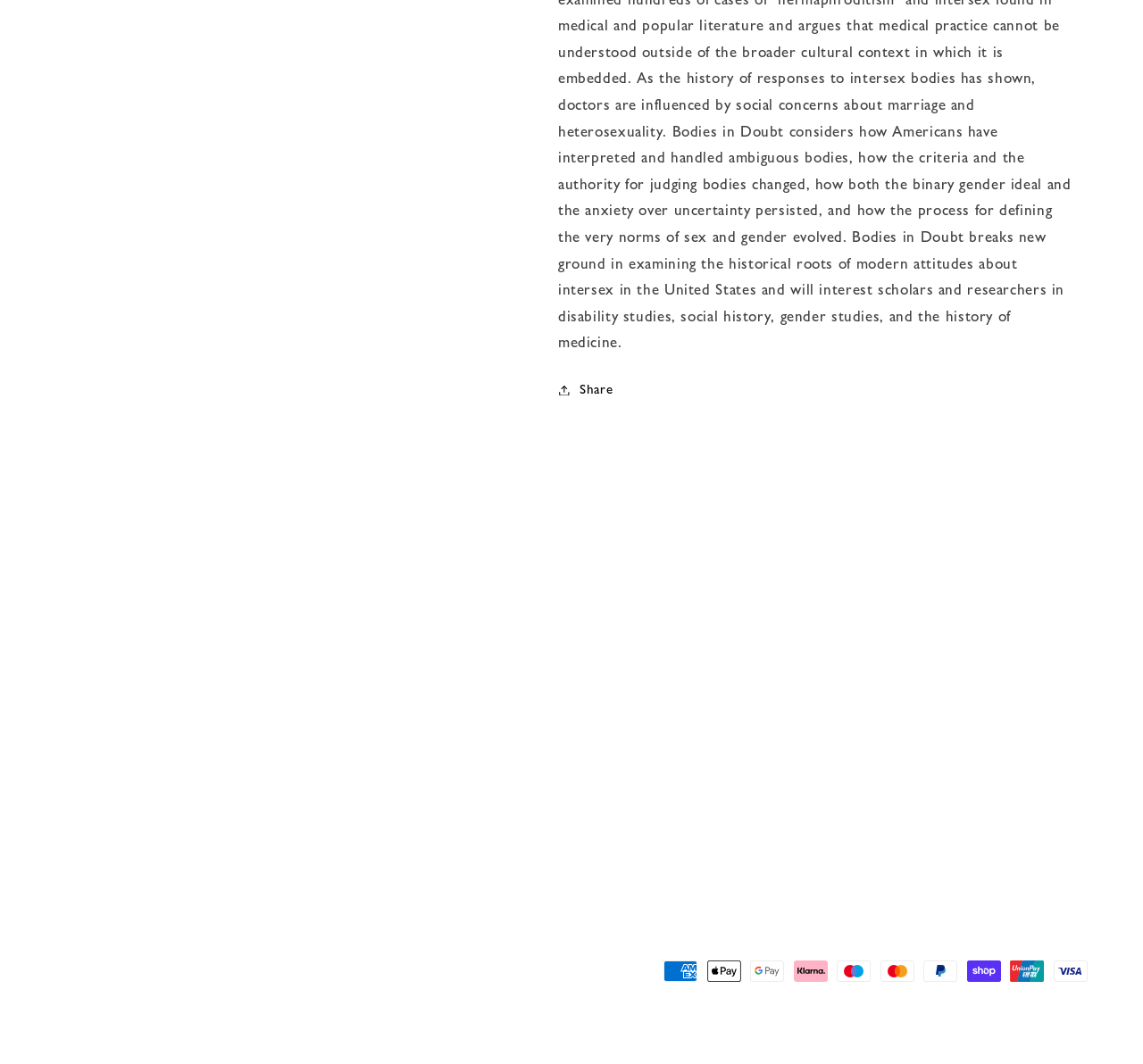Please pinpoint the bounding box coordinates for the region I should click to adhere to this instruction: "View the Facebook page".

[0.464, 0.76, 0.5, 0.799]